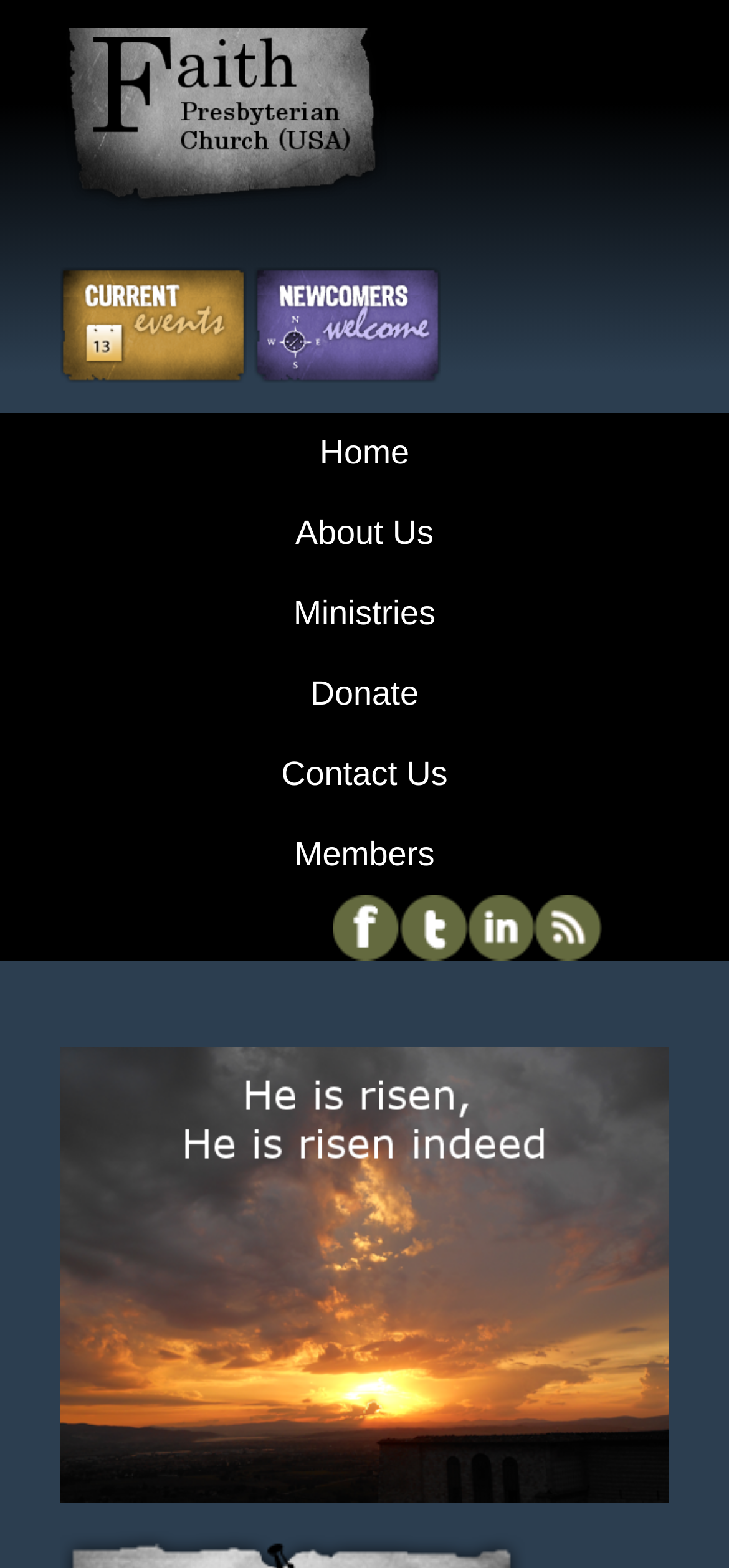Provide the bounding box coordinates of the HTML element this sentence describes: "About Us". The bounding box coordinates consist of four float numbers between 0 and 1, i.e., [left, top, right, bottom].

[0.174, 0.315, 0.826, 0.366]